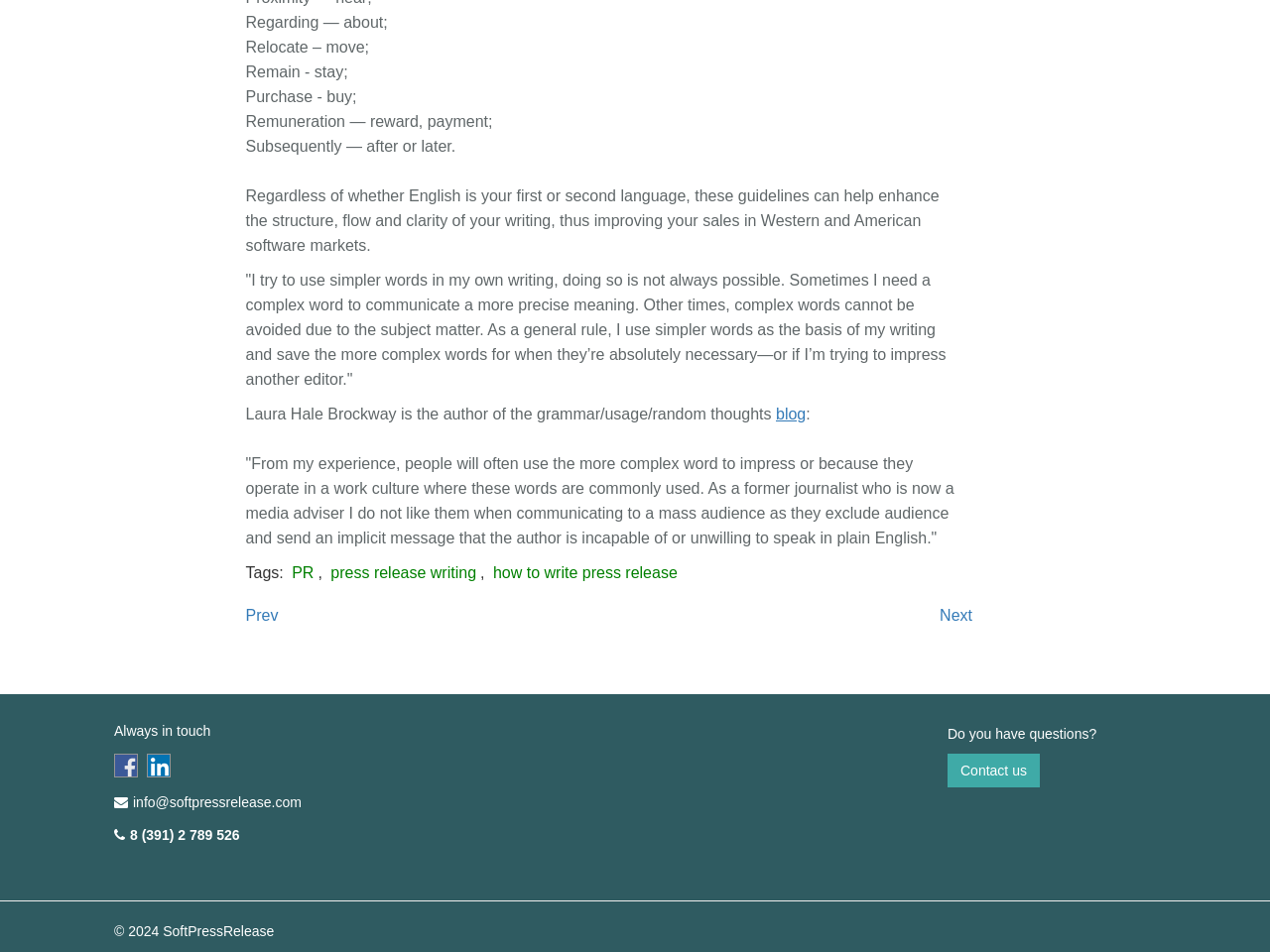Determine the bounding box coordinates of the clickable element necessary to fulfill the instruction: "Click the 'Contact us' link". Provide the coordinates as four float numbers within the 0 to 1 range, i.e., [left, top, right, bottom].

[0.746, 0.792, 0.819, 0.827]